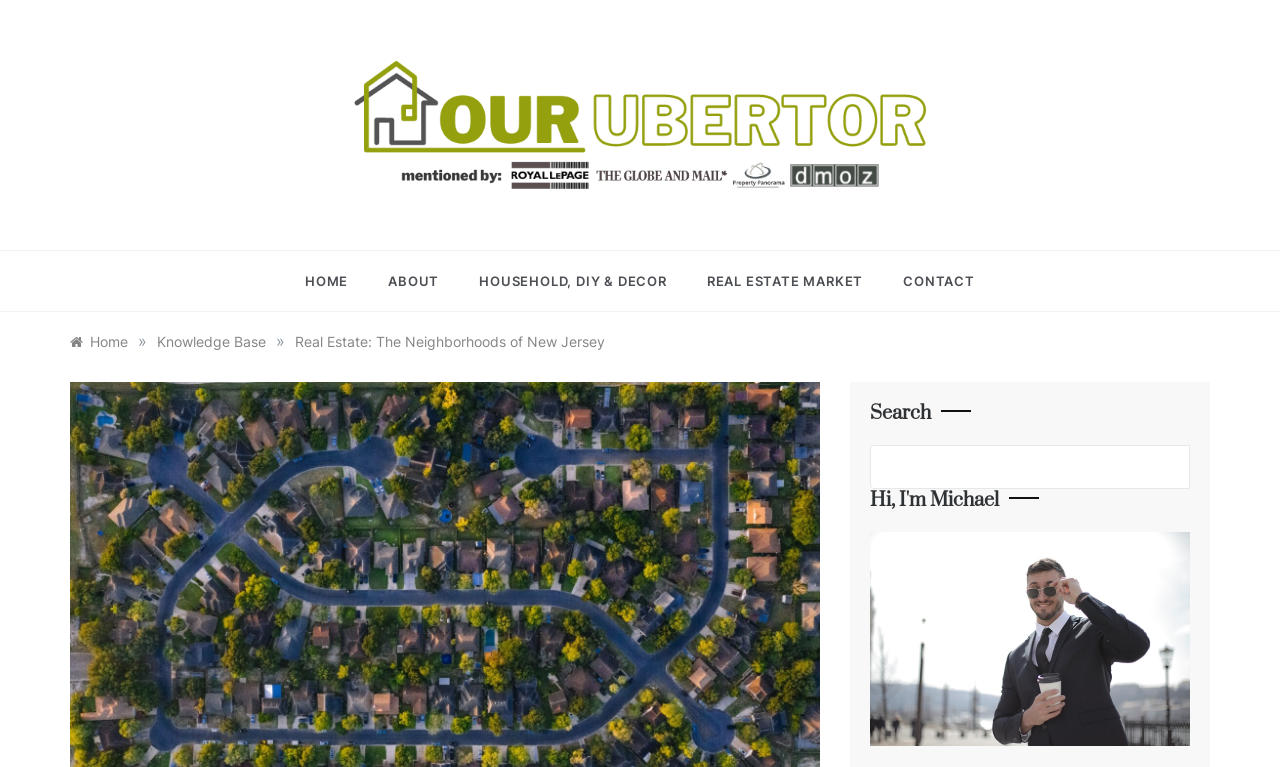Kindly determine the bounding box coordinates for the clickable area to achieve the given instruction: "click on the 'HOME' link".

[0.238, 0.327, 0.288, 0.405]